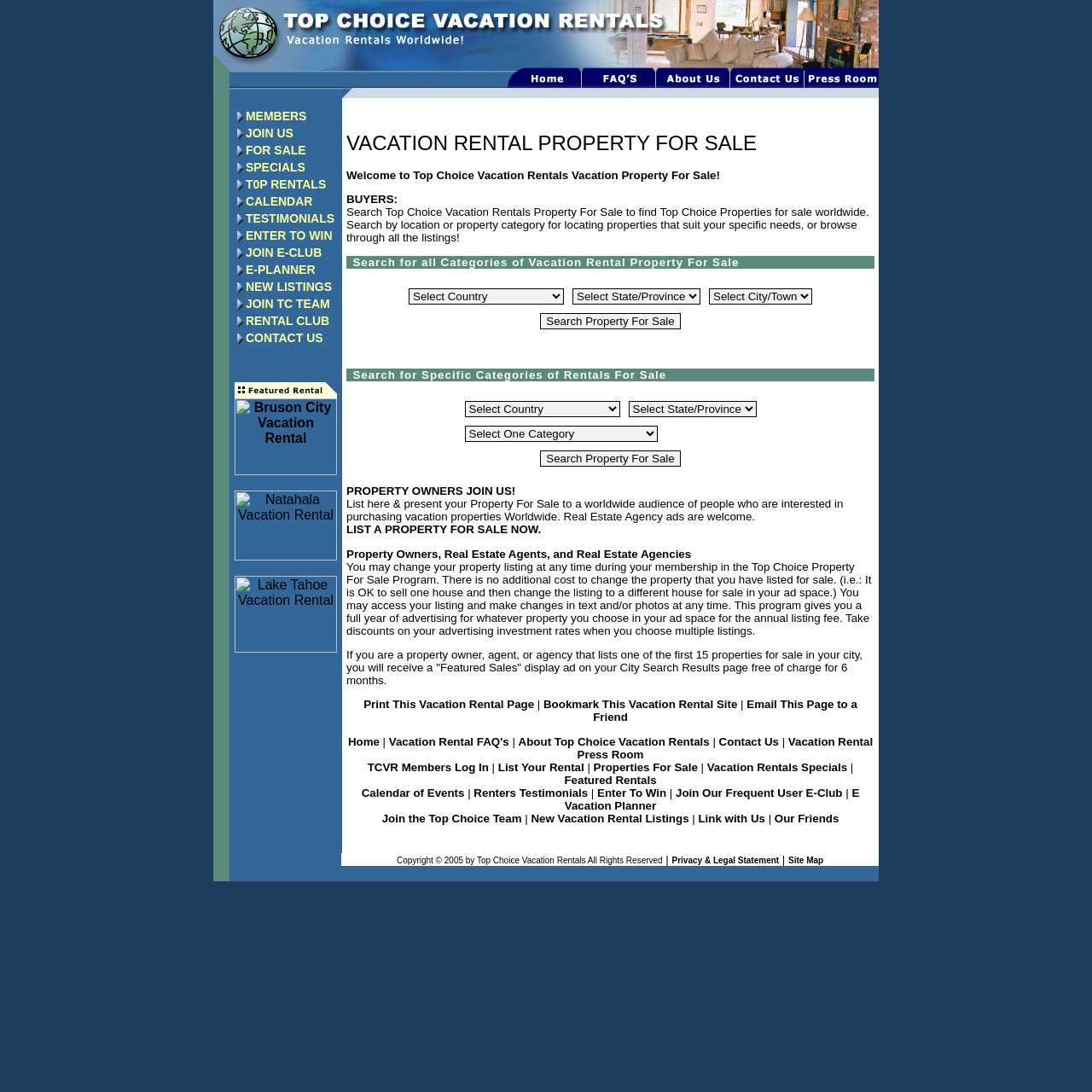Generate the title text from the webpage.

VACATION RENTAL PROPERTY FOR SALE